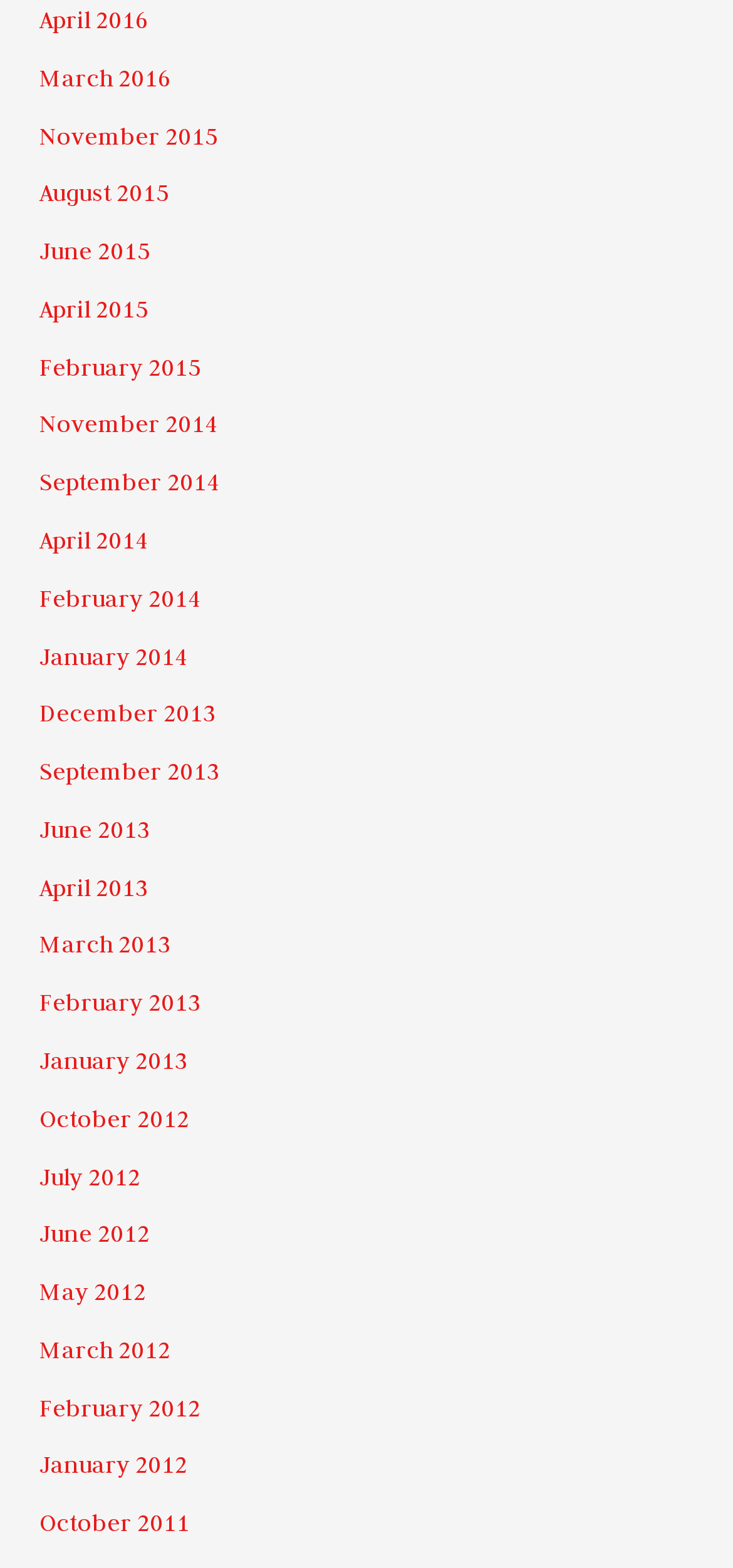Using the webpage screenshot and the element description March 2012, determine the bounding box coordinates. Specify the coordinates in the format (top-left x, top-left y, bottom-right x, bottom-right y) with values ranging from 0 to 1.

[0.054, 0.852, 0.233, 0.87]